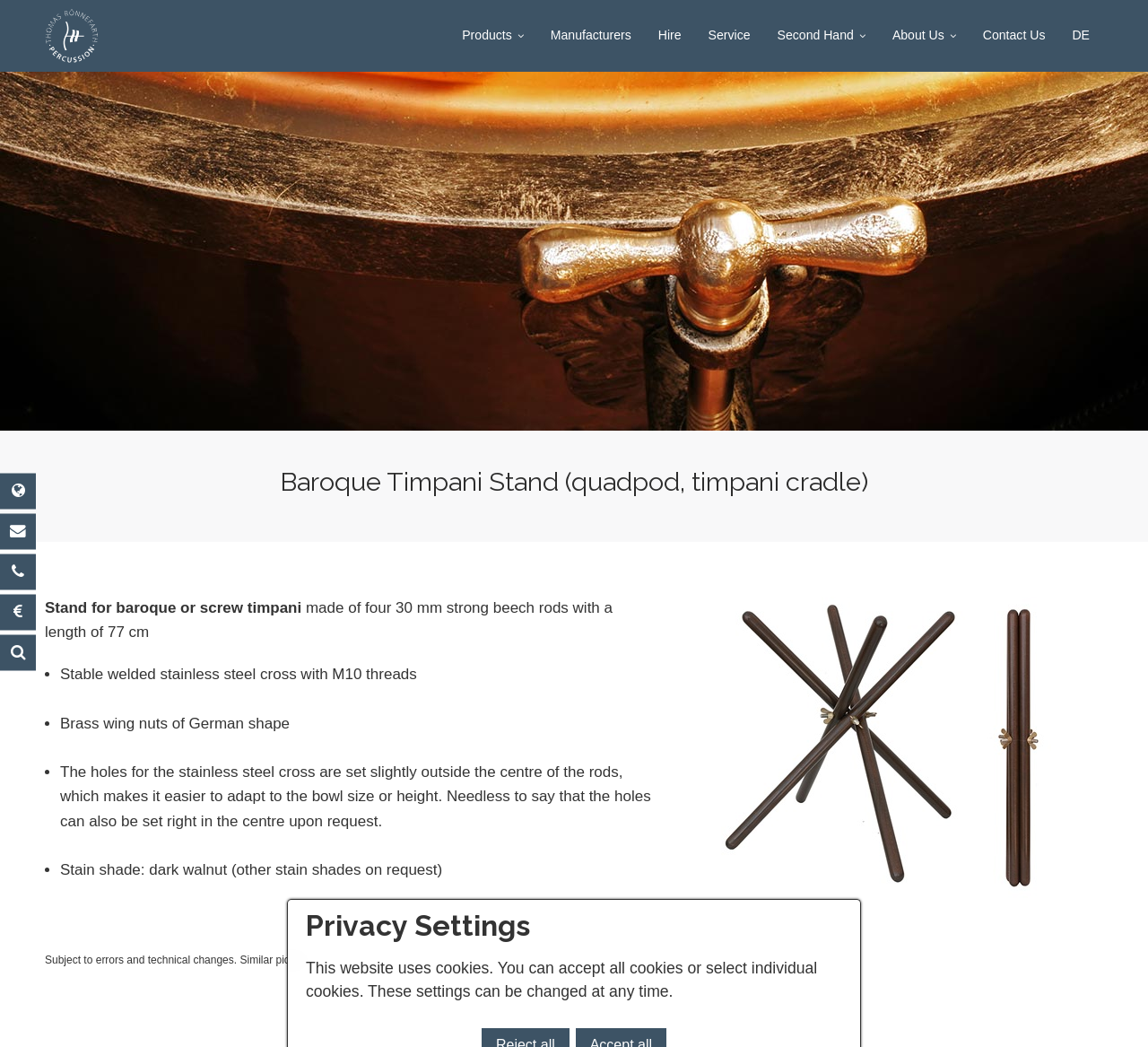What is the shape of the brass wing nuts?
Look at the screenshot and respond with a single word or phrase.

German shape